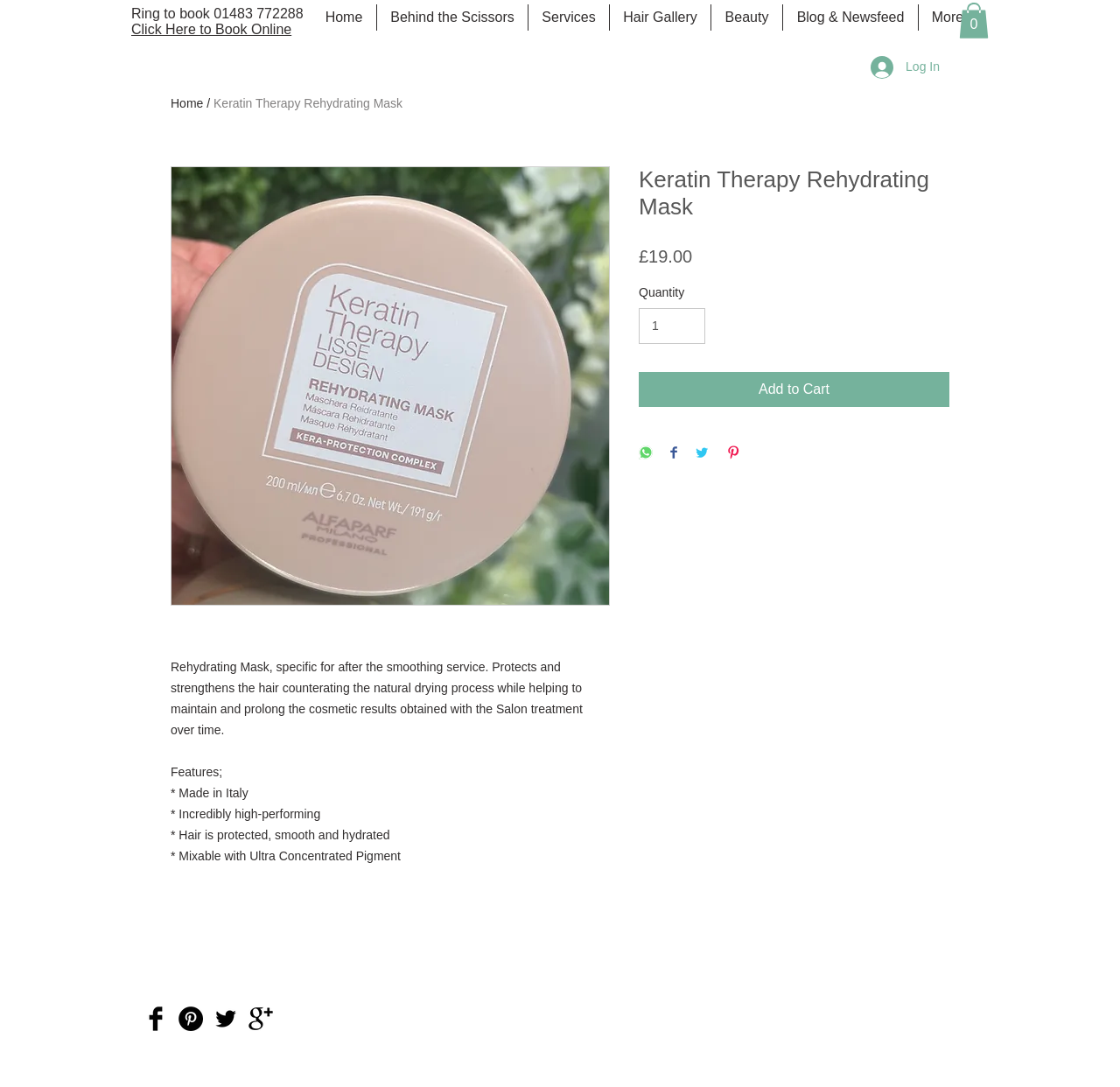Please mark the clickable region by giving the bounding box coordinates needed to complete this instruction: "Add to cart".

[0.57, 0.342, 0.848, 0.374]